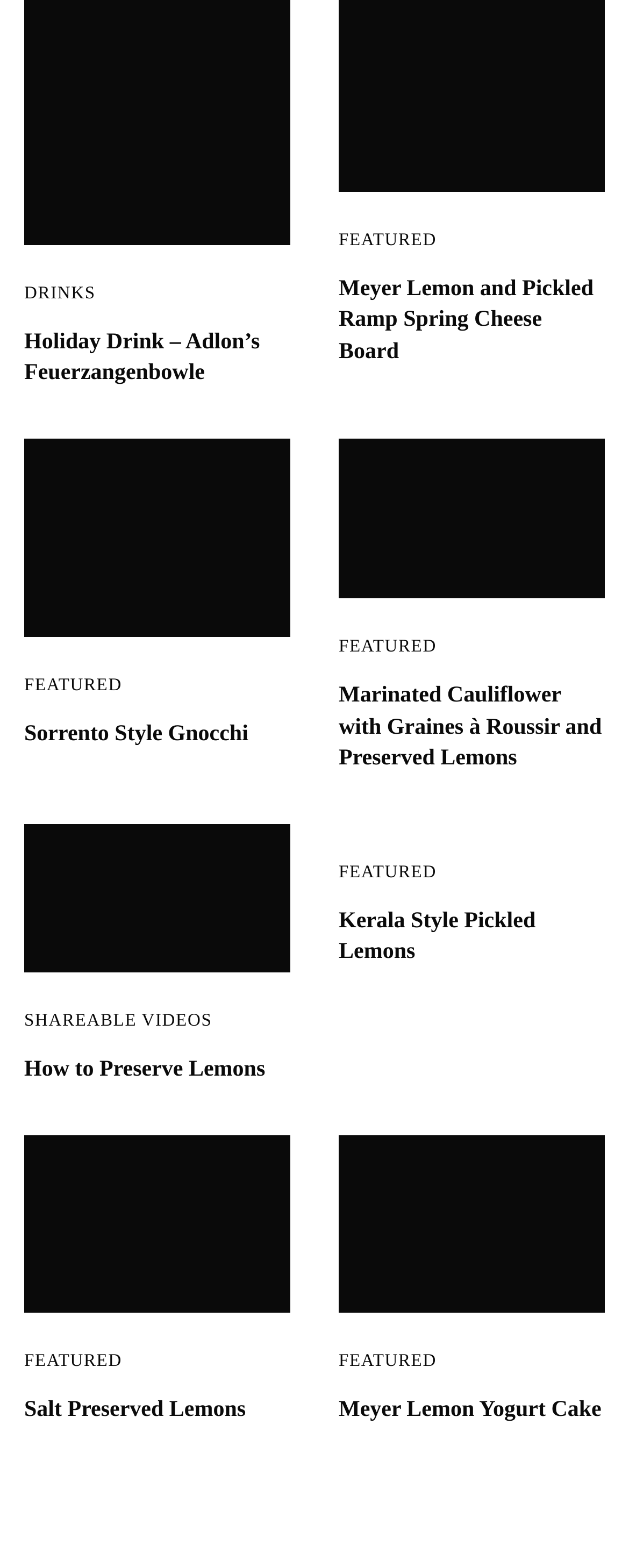Determine the bounding box coordinates of the clickable area required to perform the following instruction: "Read news about Tiger 3". The coordinates should be represented as four float numbers between 0 and 1: [left, top, right, bottom].

None